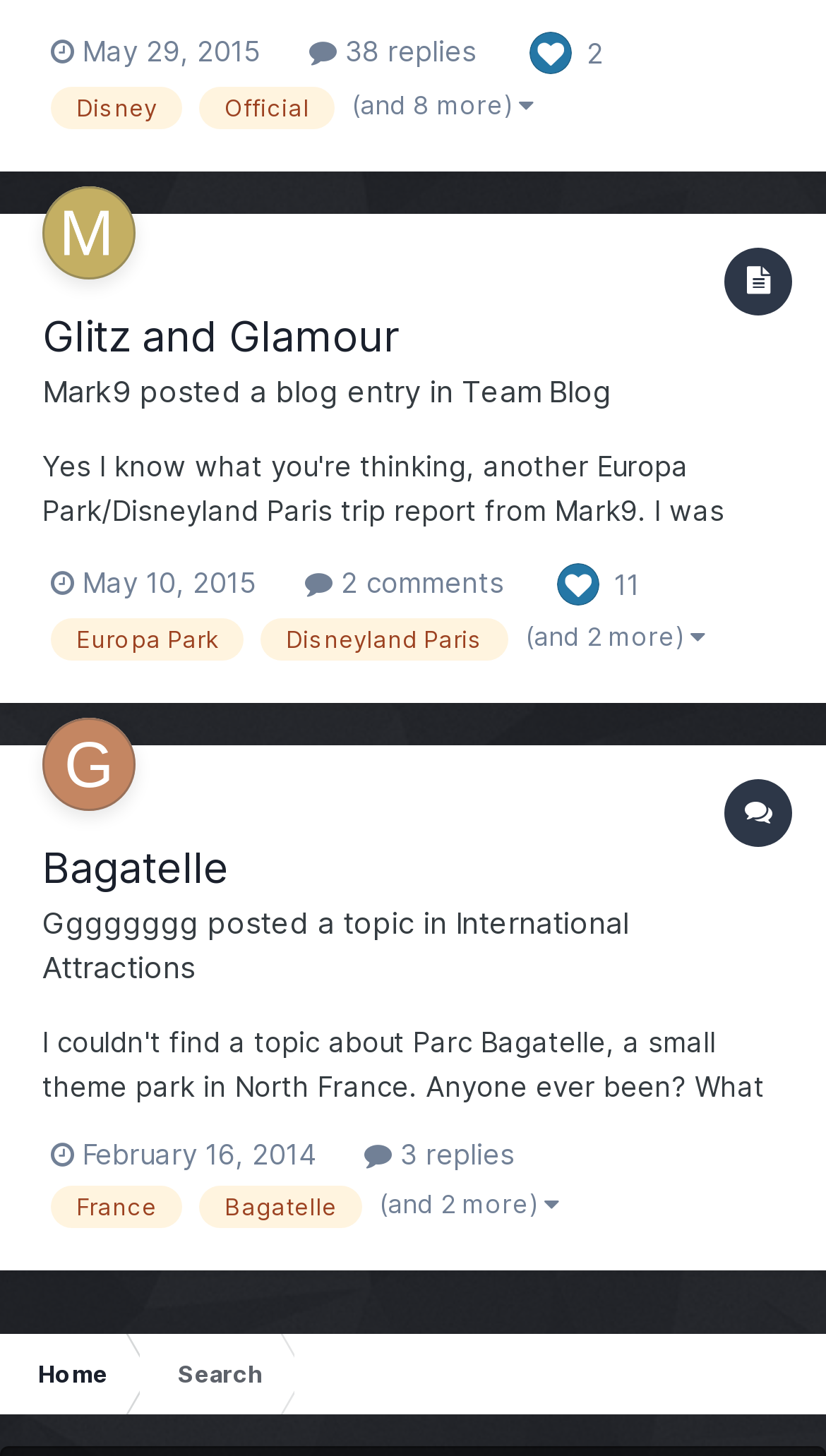Provide a thorough and detailed response to the question by examining the image: 
What is the category of the topic 'Bagatelle'?

I found the category by looking at the topic 'Bagatelle', which has a link with the text 'International Attractions'.